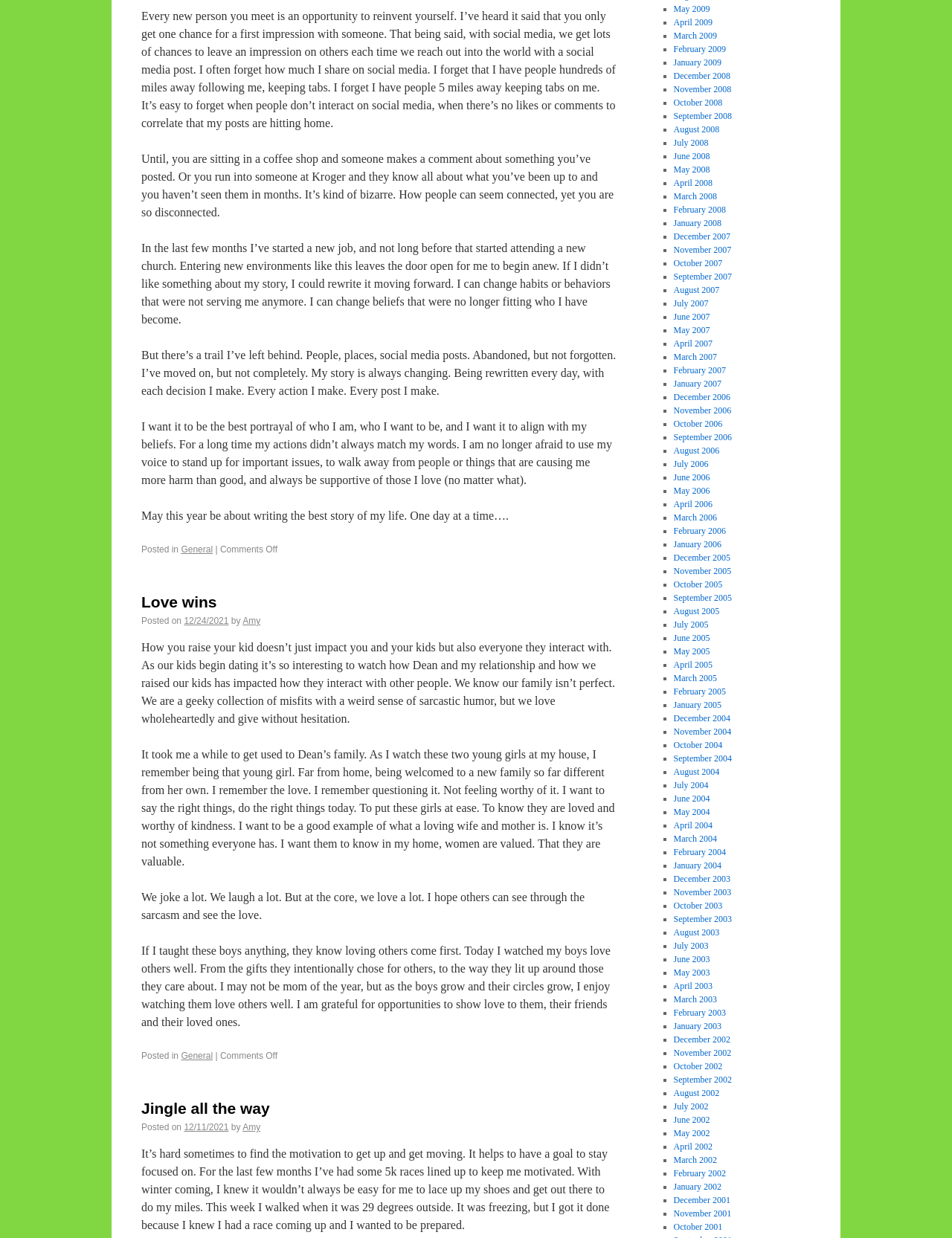Find the UI element described as: "Jingle all the way" and predict its bounding box coordinates. Ensure the coordinates are four float numbers between 0 and 1, [left, top, right, bottom].

[0.148, 0.888, 0.283, 0.902]